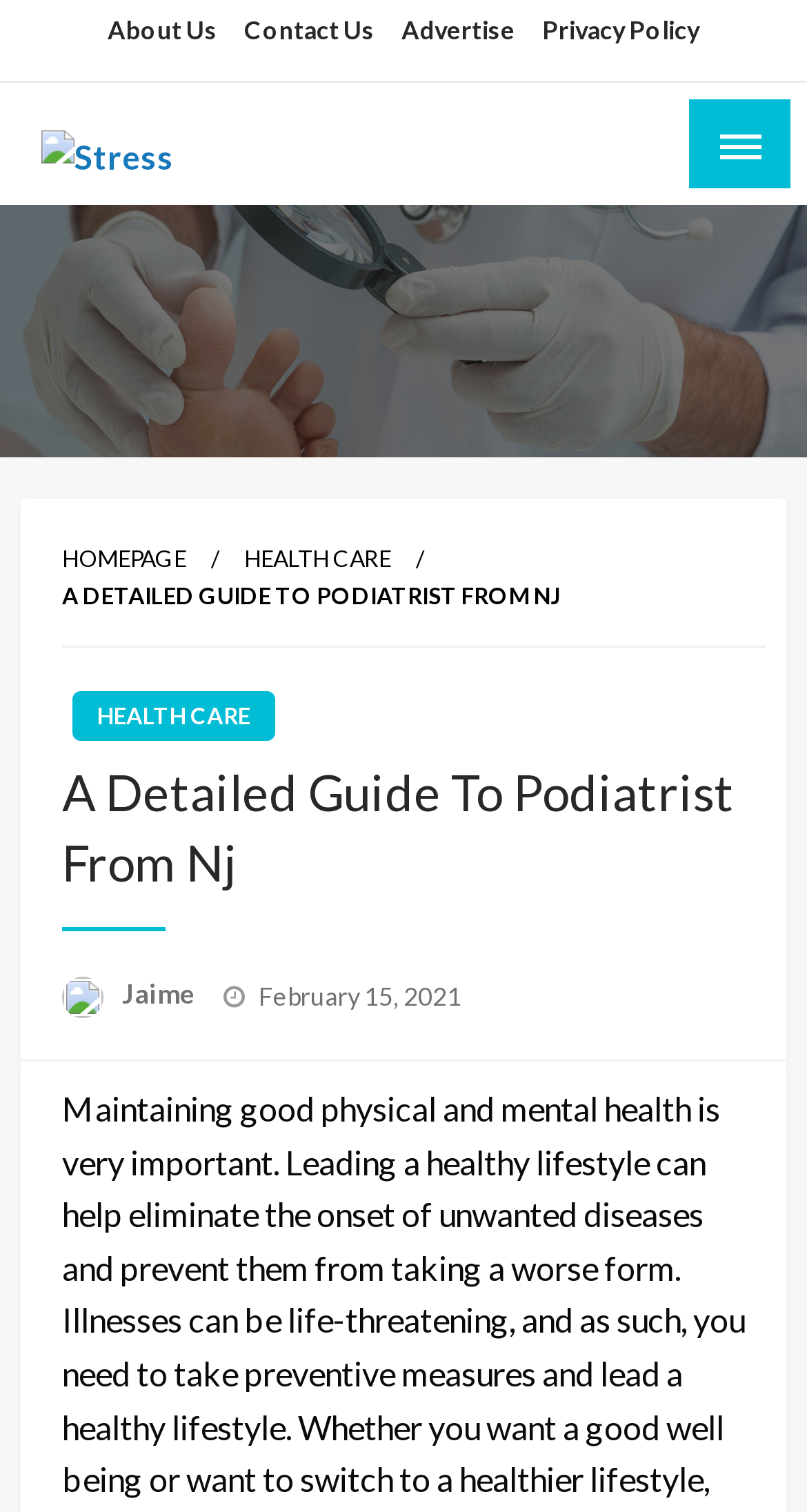Identify the bounding box coordinates of the region that should be clicked to execute the following instruction: "Read Stress Affect".

[0.051, 0.114, 0.382, 0.16]